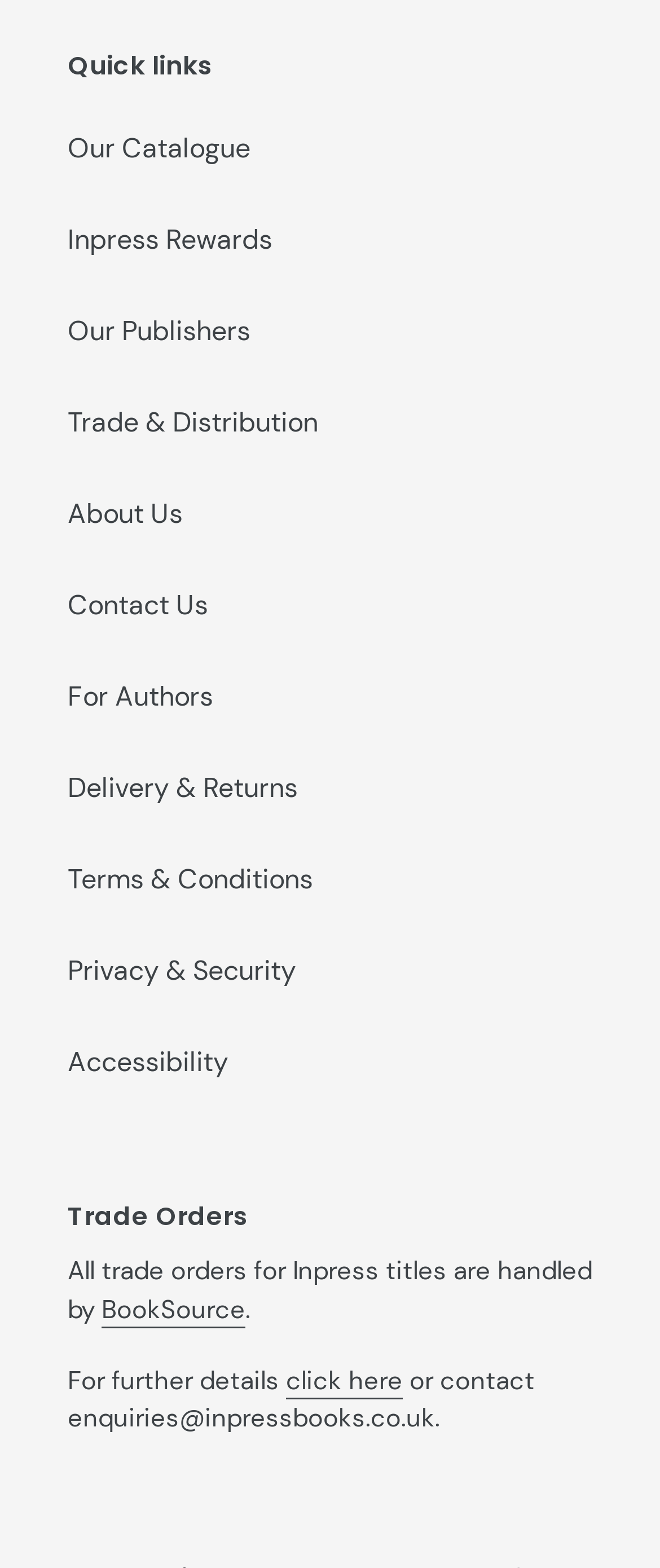Identify the bounding box coordinates of the region I need to click to complete this instruction: "Learn about Inpress Rewards".

[0.103, 0.141, 0.413, 0.164]